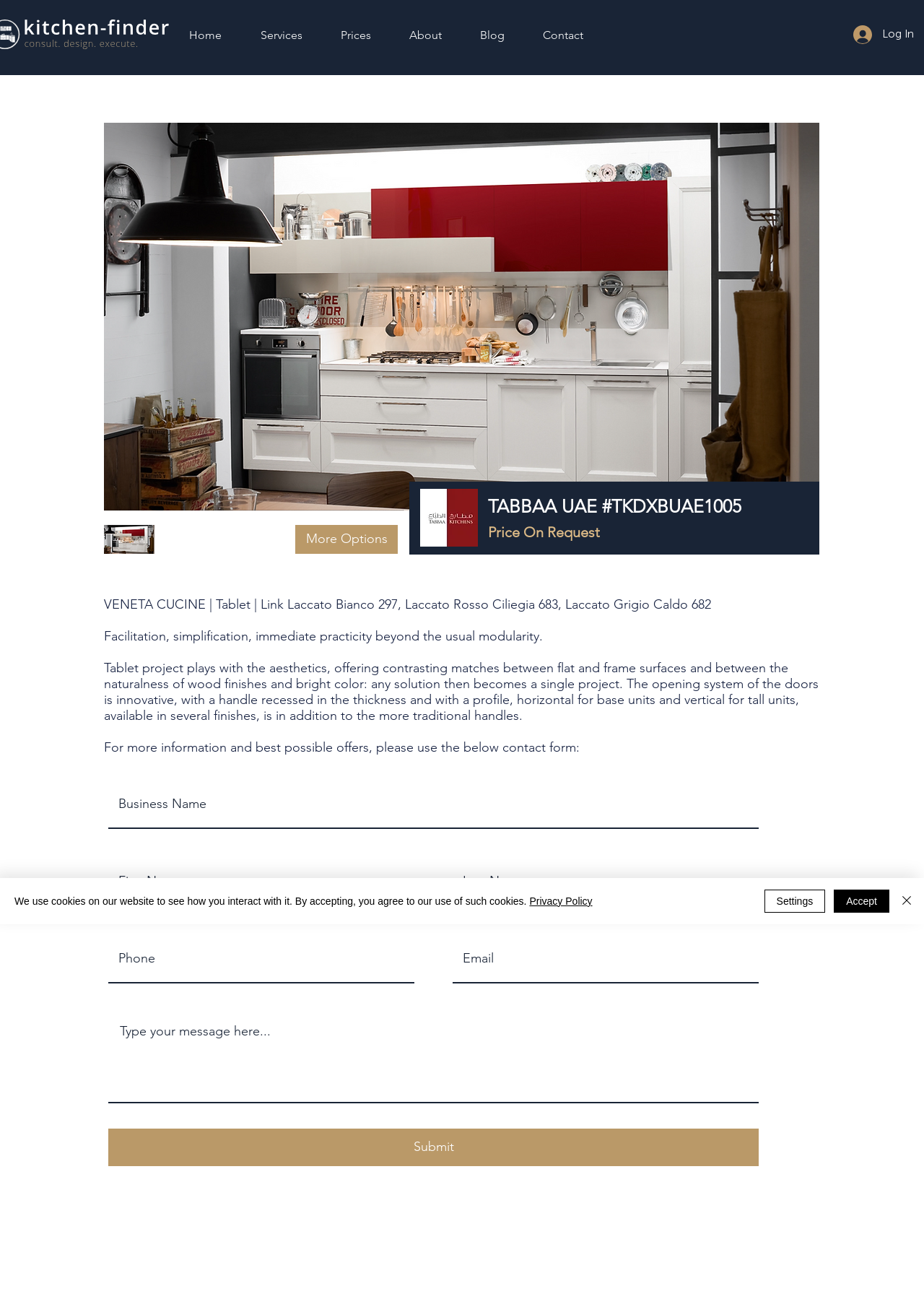Determine the bounding box for the UI element that matches this description: "More Options".

[0.32, 0.4, 0.43, 0.422]